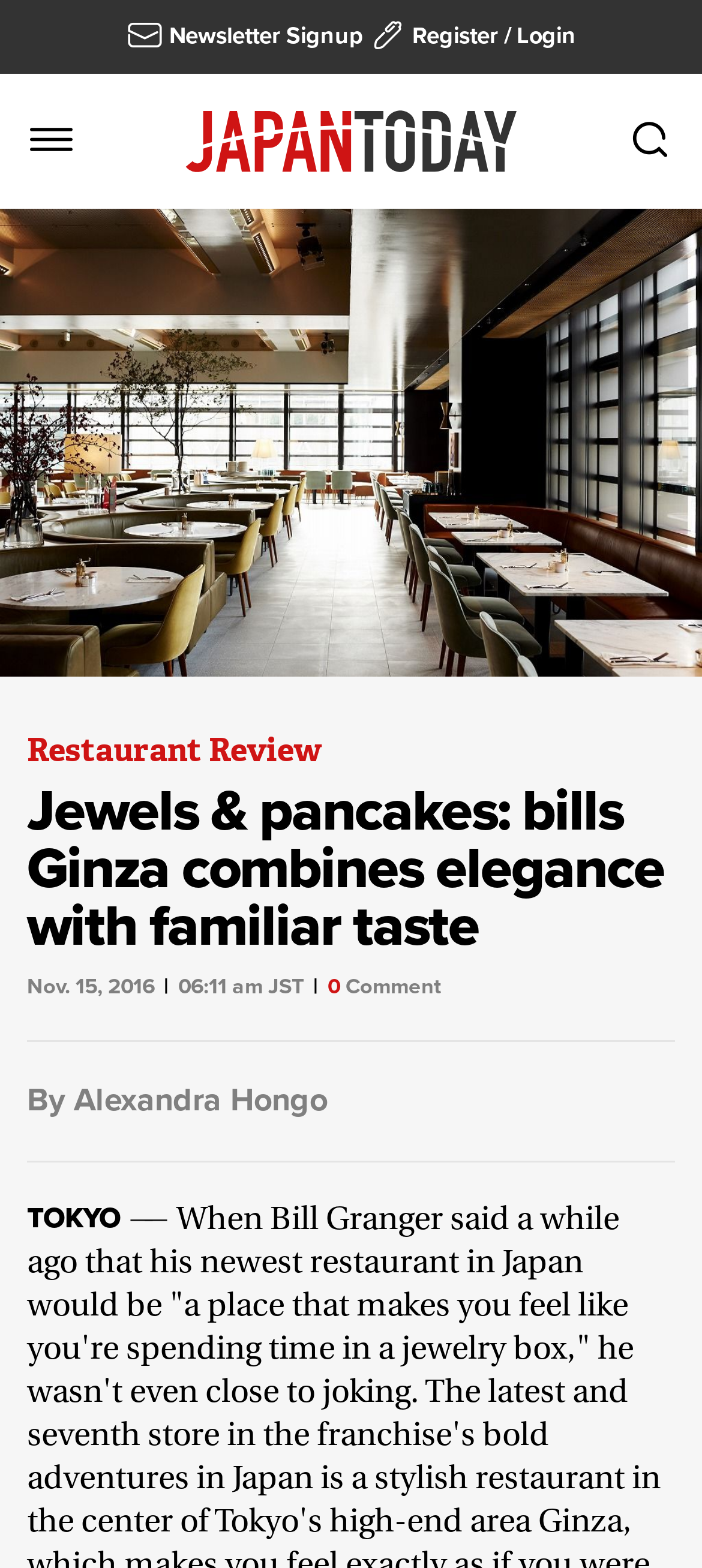When was the article published?
From the screenshot, provide a brief answer in one word or phrase.

Nov. 15, 2016